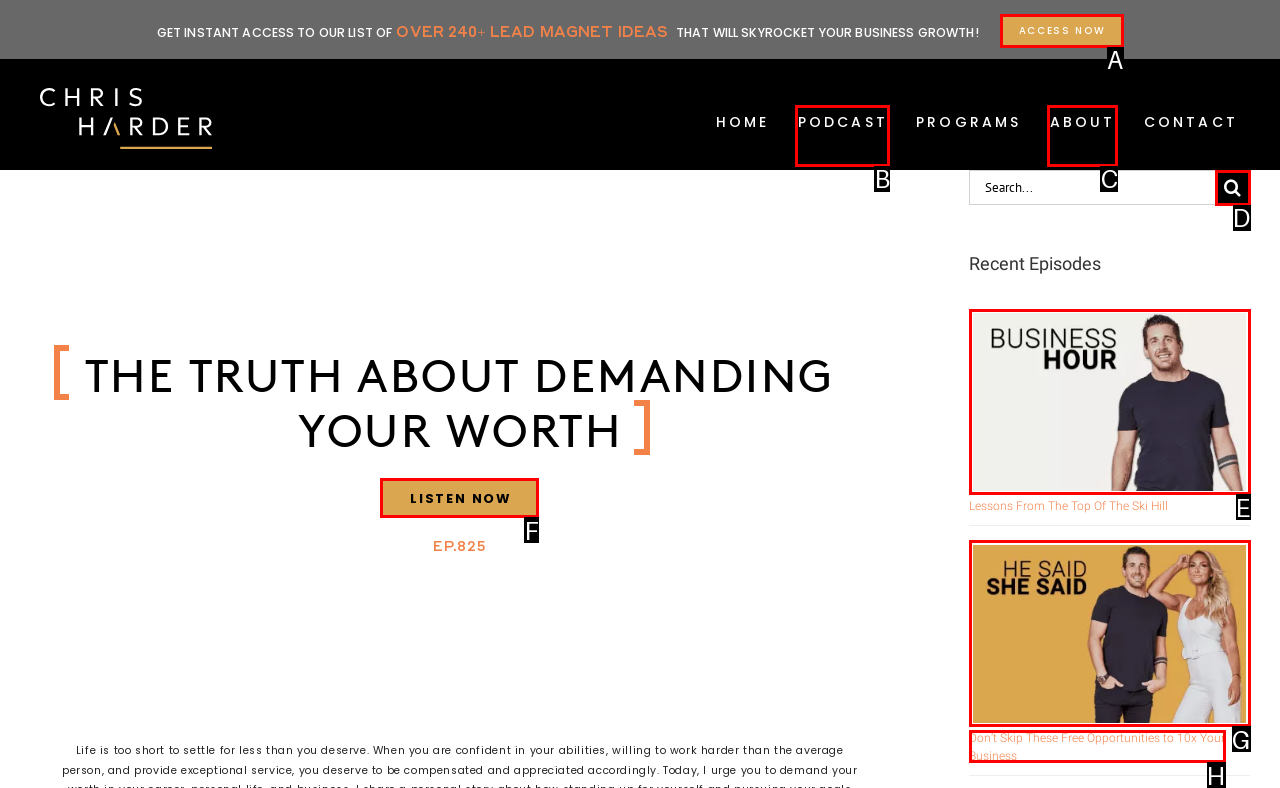Identify which option matches the following description: ACCESS NOW
Answer by giving the letter of the correct option directly.

A